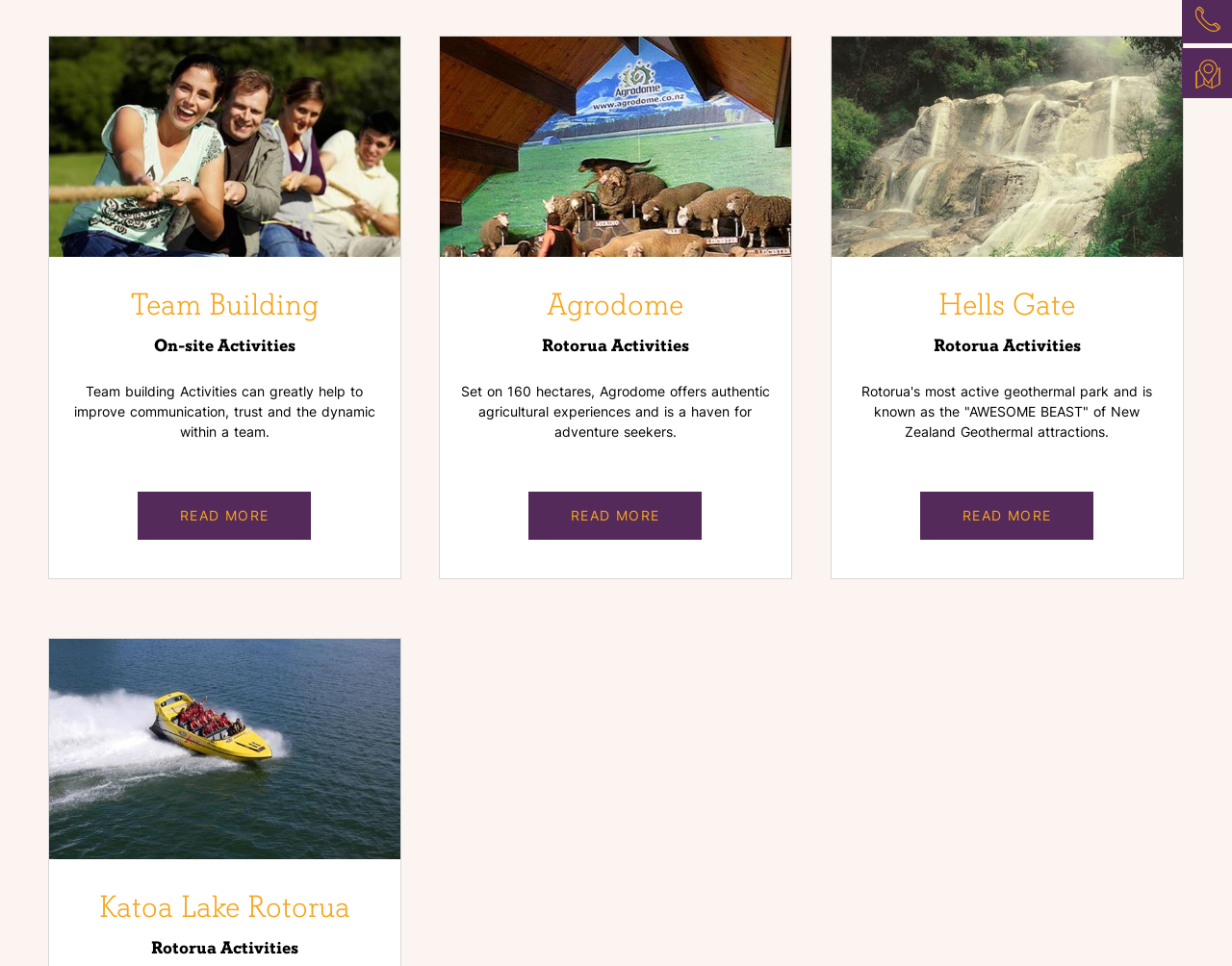Identify the bounding box coordinates for the UI element described by the following text: "Read More". Provide the coordinates as four float numbers between 0 and 1, in the format [left, top, right, bottom].

[0.112, 0.509, 0.253, 0.559]